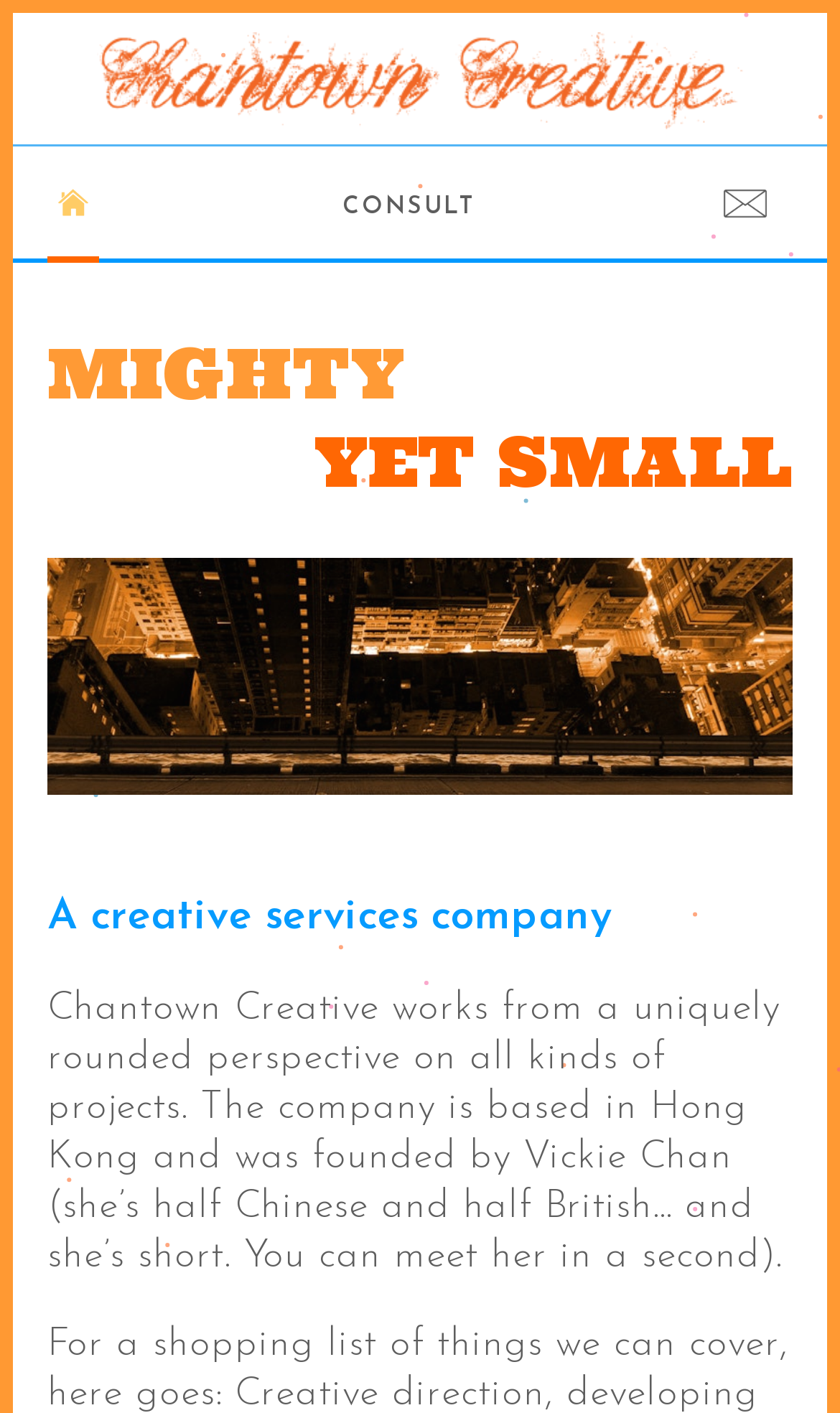Respond to the following query with just one word or a short phrase: 
What is the founder's name?

Vickie Chan